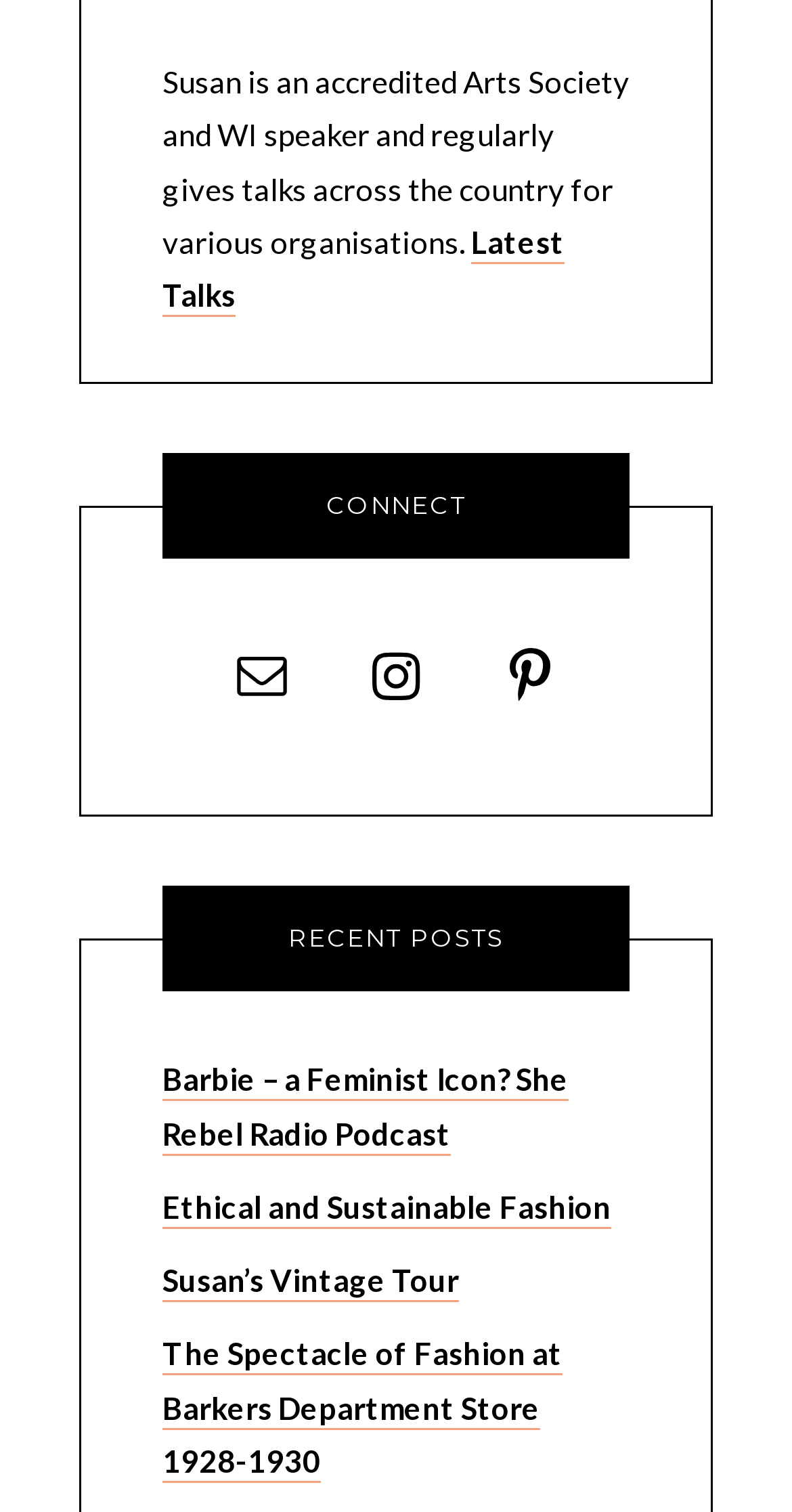Refer to the screenshot and give an in-depth answer to this question: How many recent posts are listed?

There are four recent posts listed under the 'RECENT POSTS' heading: 'Barbie – a Feminist Icon? She Rebel Radio Podcast', 'Ethical and Sustainable Fashion', 'Susan’s Vintage Tour', and 'The Spectacle of Fashion at Barkers Department Store 1928-1930'.